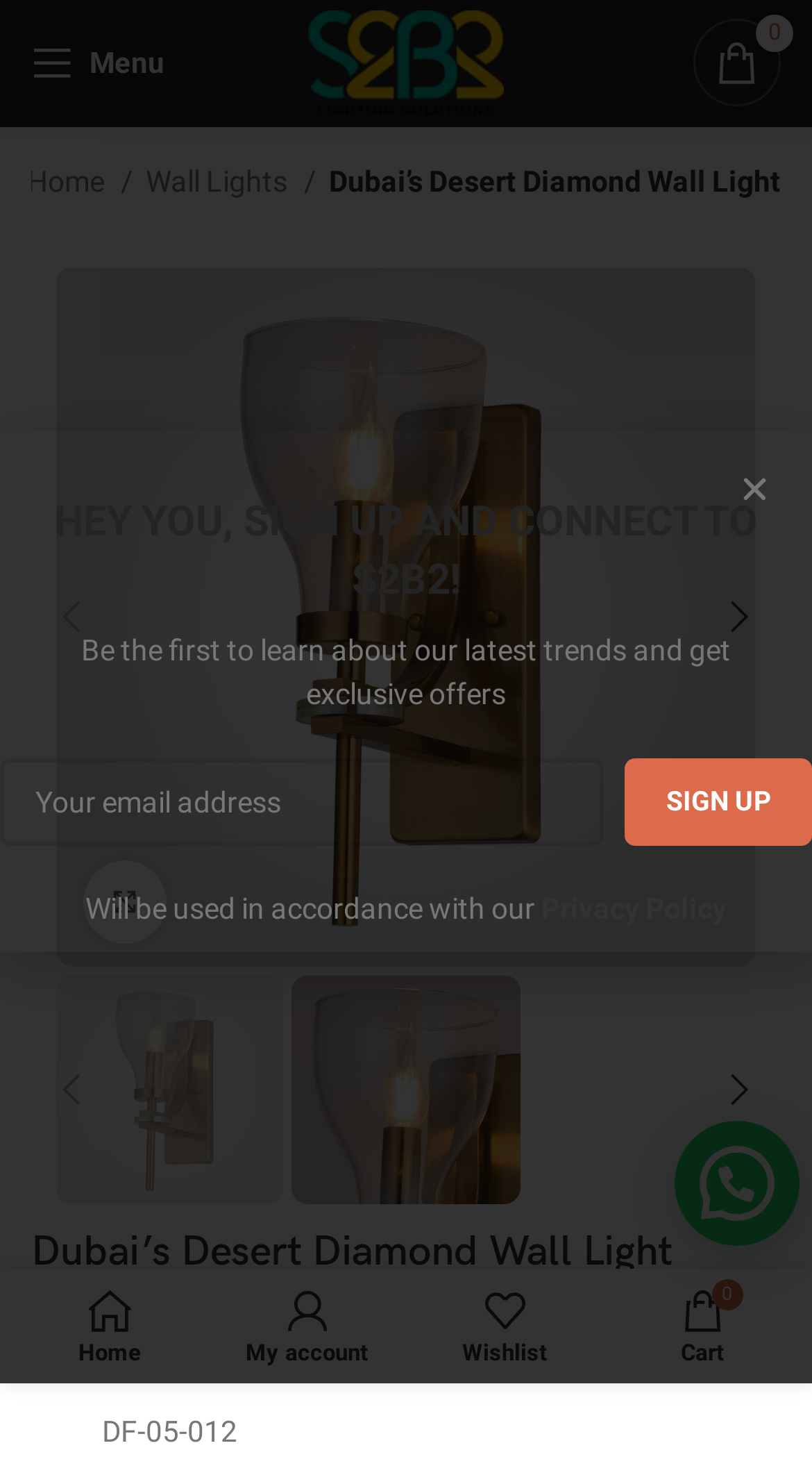Determine the bounding box coordinates of the clickable element necessary to fulfill the instruction: "View product details". Provide the coordinates as four float numbers within the 0 to 1 range, i.e., [left, top, right, bottom].

[0.069, 0.405, 0.931, 0.428]